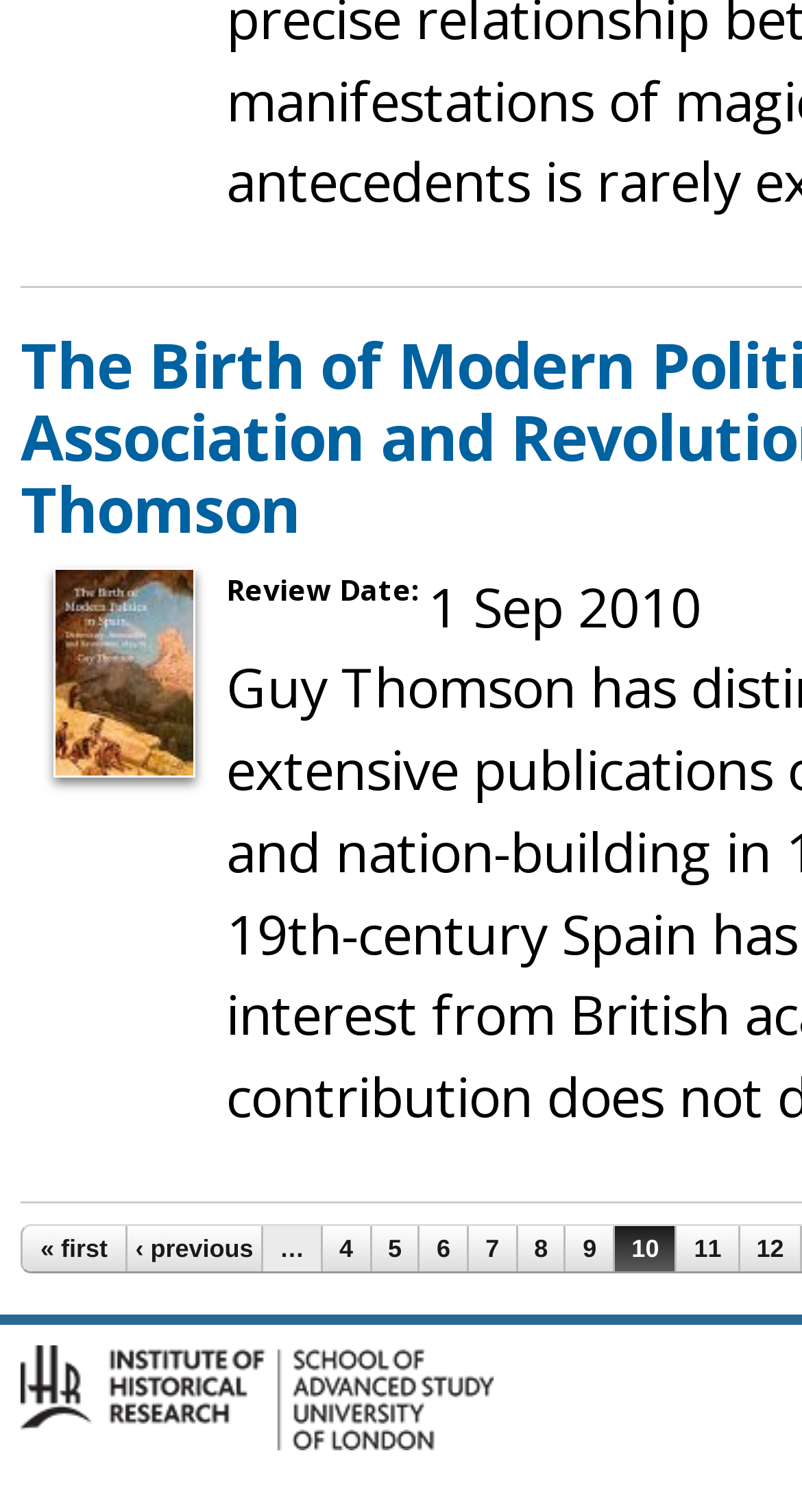Identify the bounding box of the HTML element described here: "4". Provide the coordinates as four float numbers between 0 and 1: [left, top, right, bottom].

[0.403, 0.811, 0.461, 0.841]